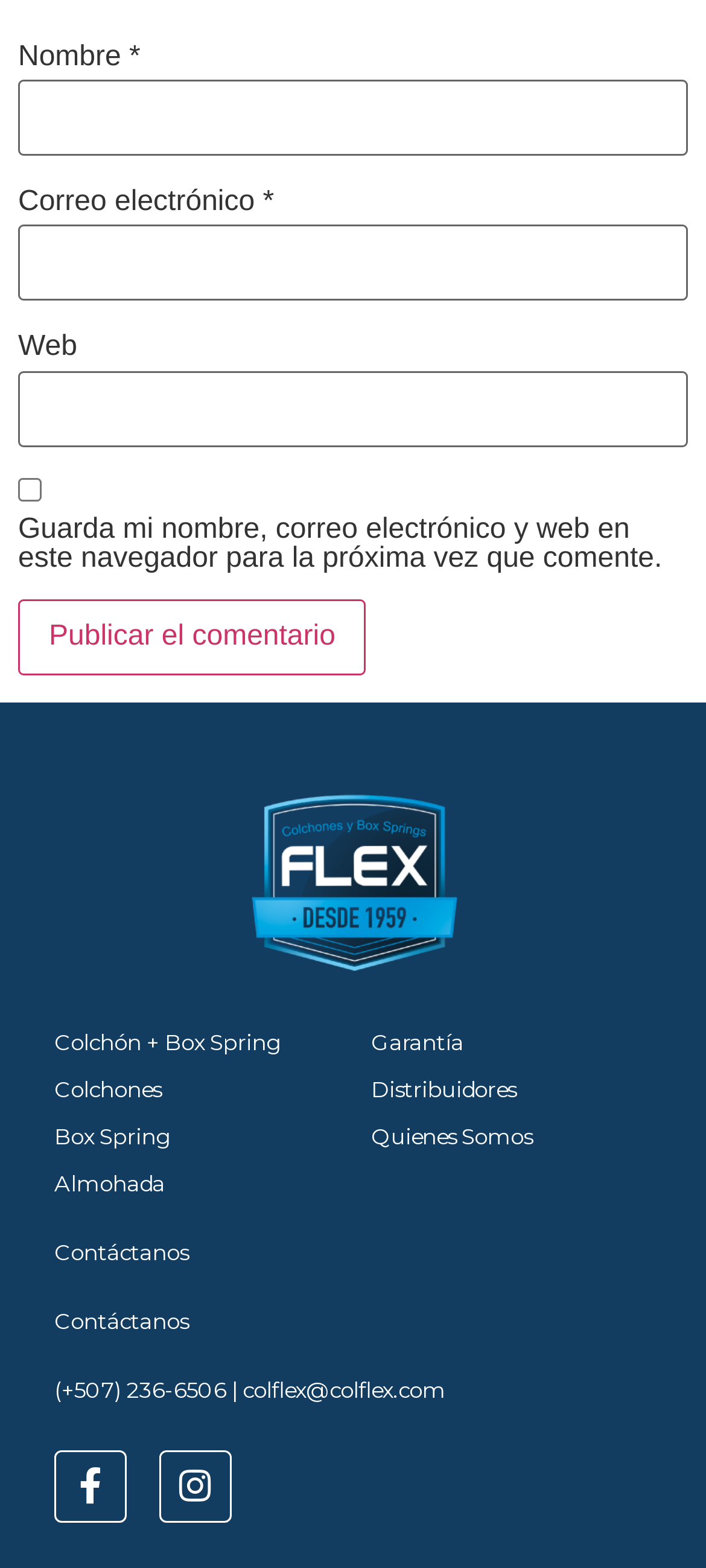Please mark the clickable region by giving the bounding box coordinates needed to complete this instruction: "Input your email address".

[0.026, 0.144, 0.974, 0.192]